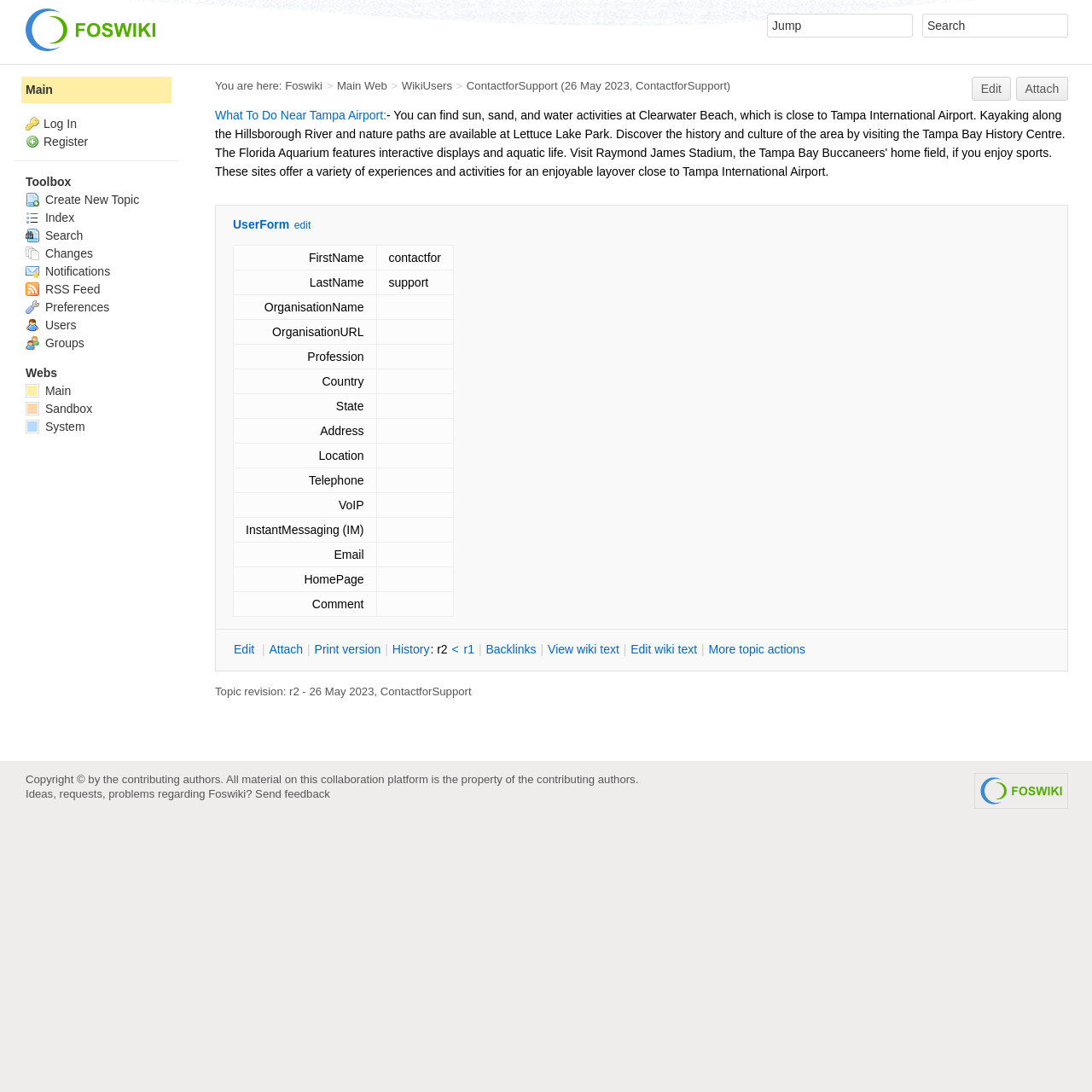Pinpoint the bounding box coordinates of the element you need to click to execute the following instruction: "Click on the 'https://homeloansplus.org/payday-loans-co/' link". The bounding box should be represented by four float numbers between 0 and 1, in the format [left, top, right, bottom].

None